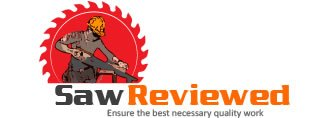Please analyze the image and give a detailed answer to the question:
What is the purpose of 'Saw Reviewed'?

The branding of 'Saw Reviewed' highlights the site's mission to assist both professionals and DIY enthusiasts in making informed purchasing decisions. The purpose of 'Saw Reviewed' is to provide in-depth reviews and insights on various saws and cutting tools, ensuring that users select the right tools for their needs.